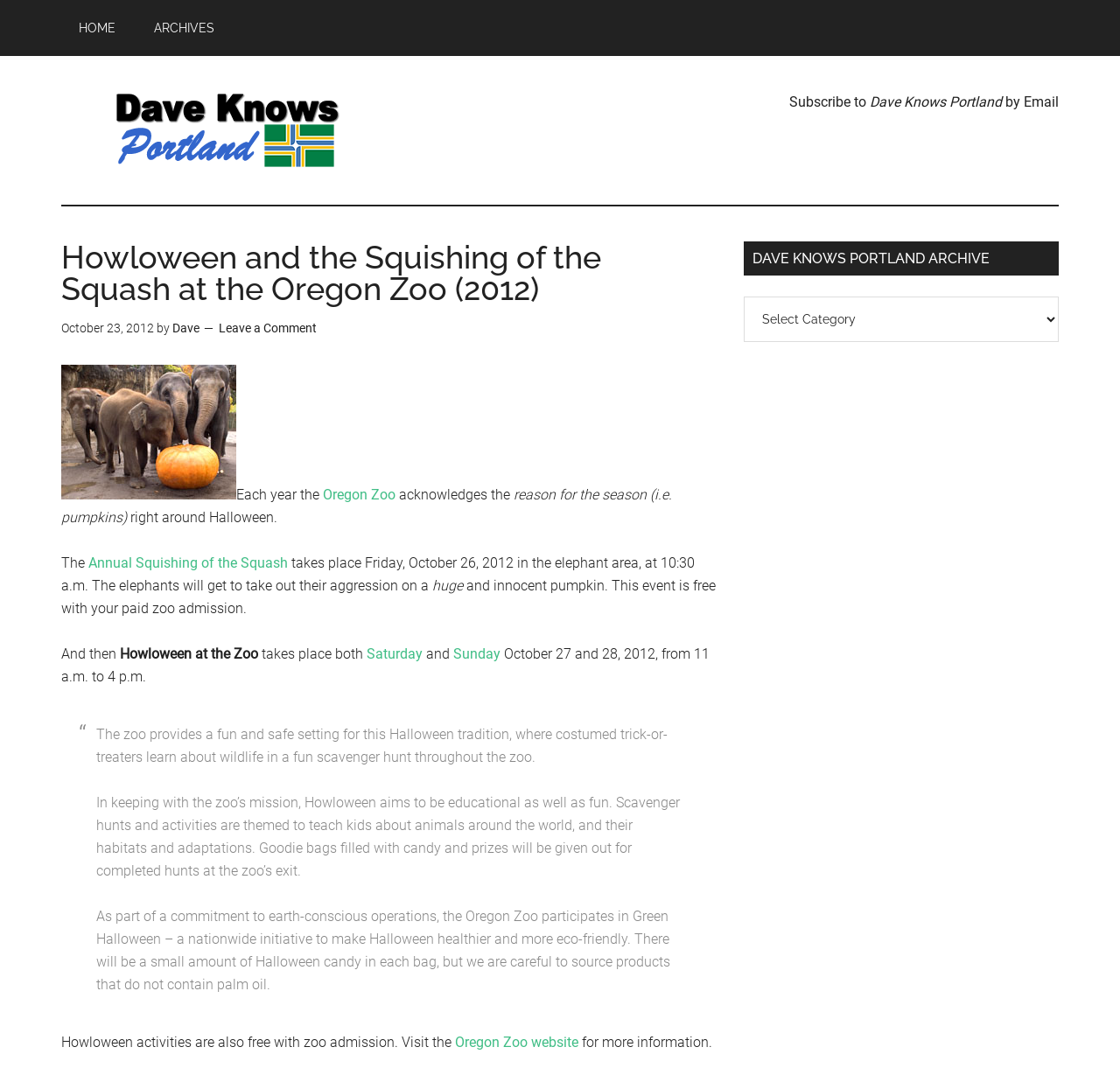Locate the coordinates of the bounding box for the clickable region that fulfills this instruction: "Click on the HOME link".

[0.055, 0.0, 0.119, 0.052]